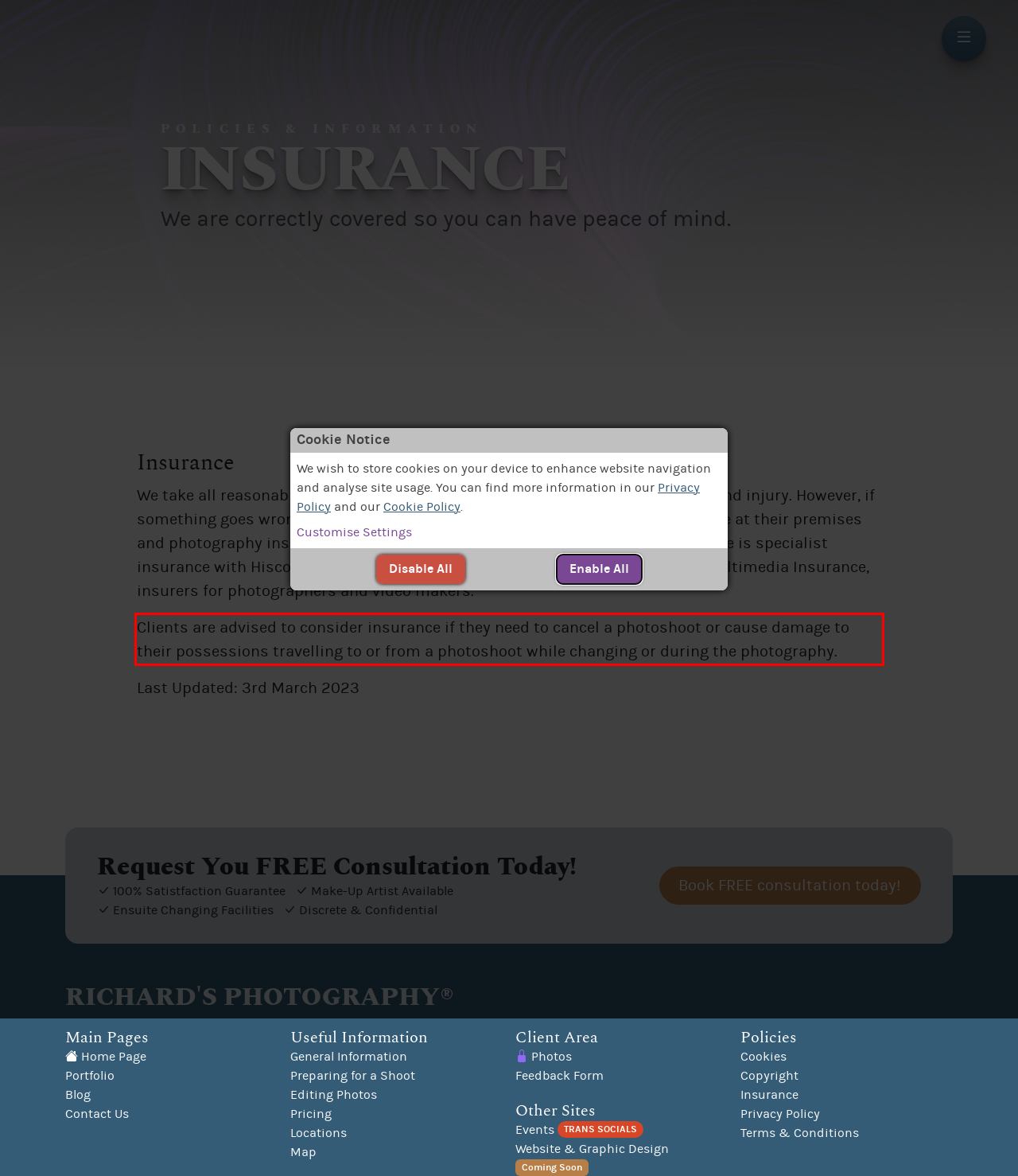Inspect the webpage screenshot that has a red bounding box and use OCR technology to read and display the text inside the red bounding box.

Clients are advised to consider insurance if they need to cancel a photoshoot or cause damage to their possessions travelling to or from a photoshoot while changing or during the photography.